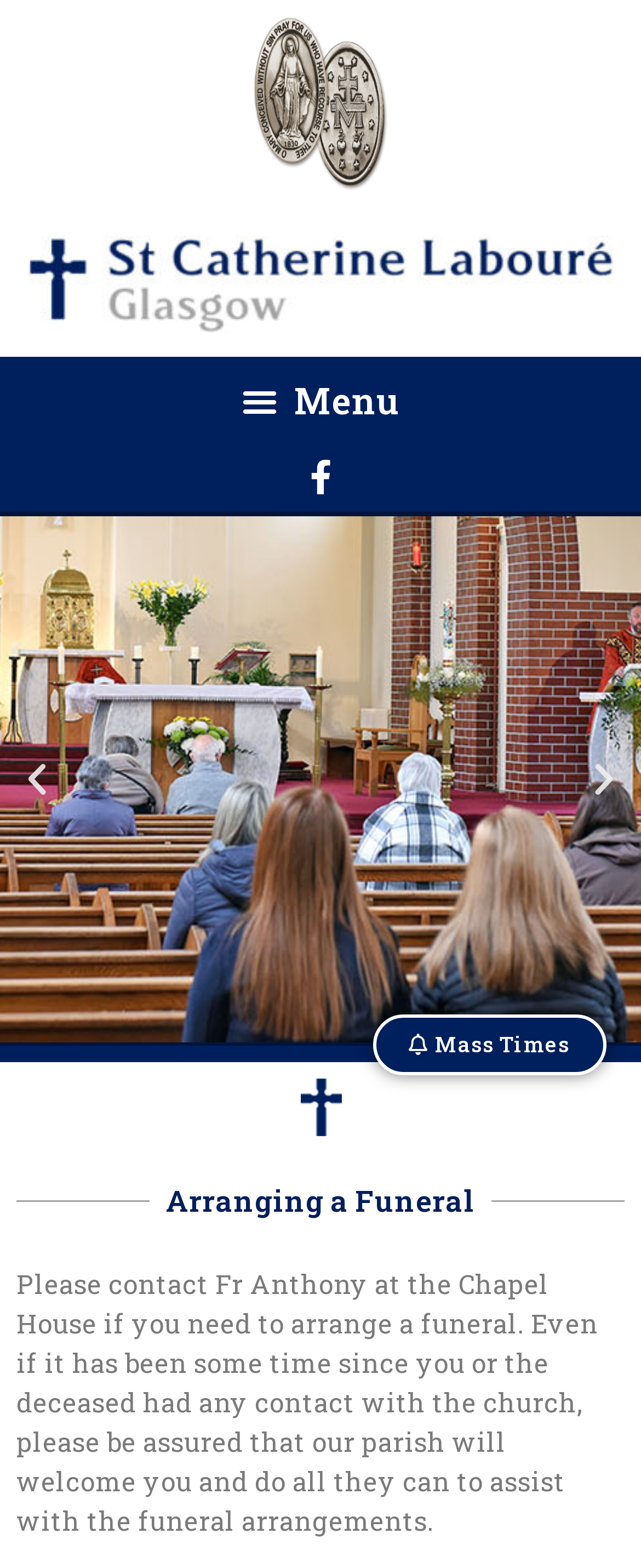What is the relationship between the deceased and the church?
Offer a detailed and exhaustive answer to the question.

The webpage mentions that 'Even if it has been some time since you or the deceased had any contact with the church...', implying that the deceased may not have had any recent contact with the church.